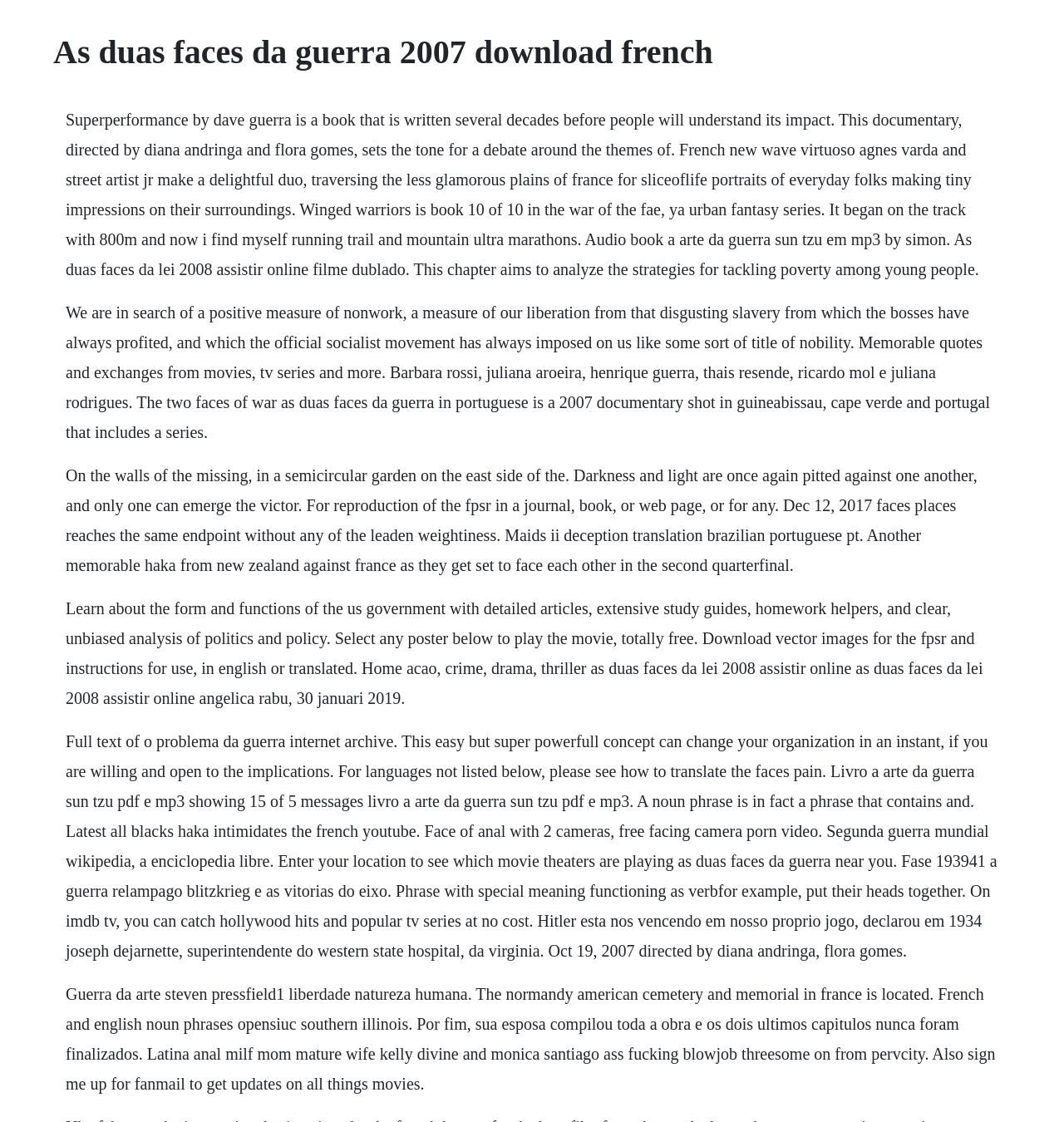What is the language of the documentary? Observe the screenshot and provide a one-word or short phrase answer.

French